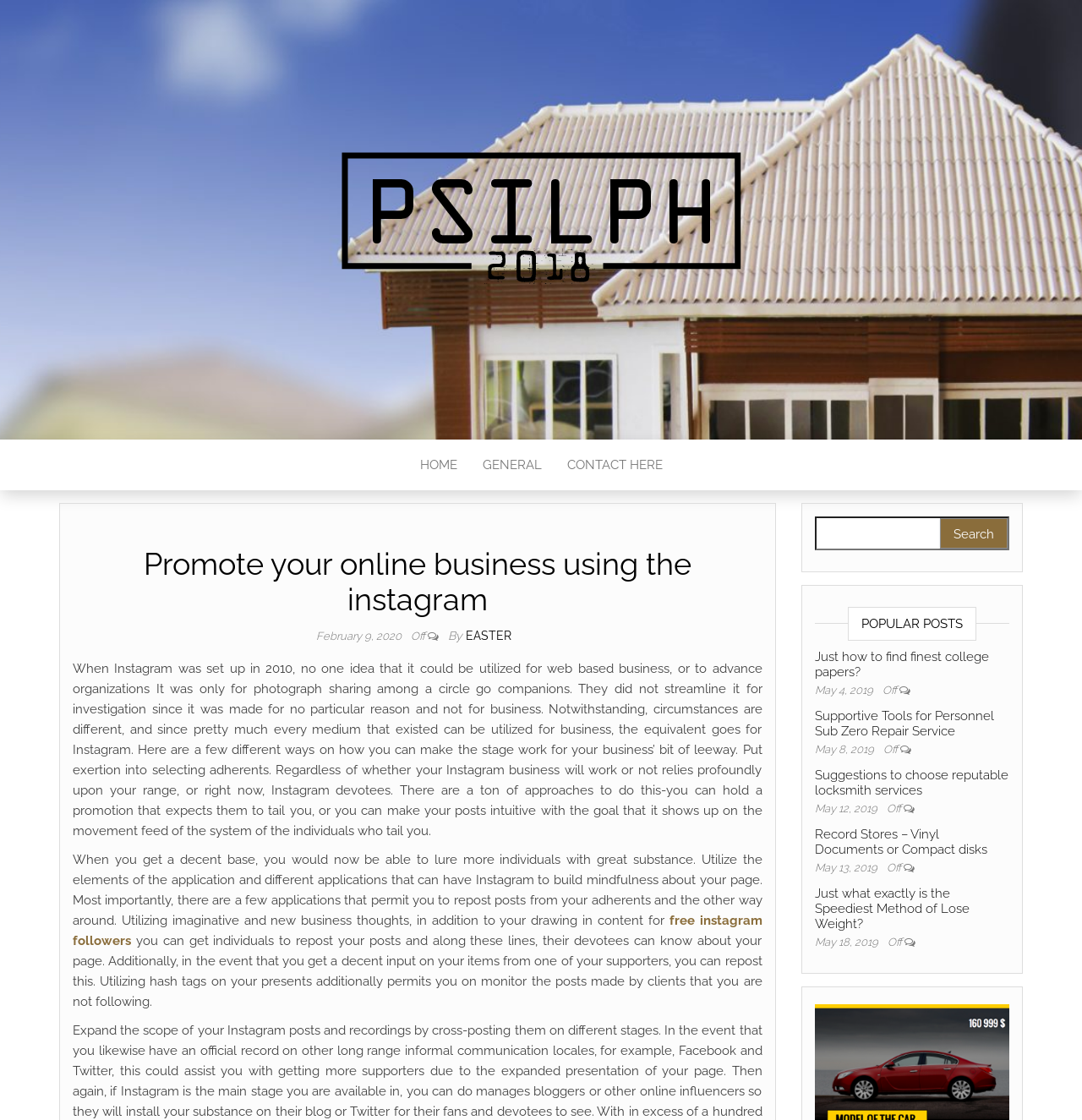Answer the question in one word or a short phrase:
What is the purpose of the webpage?

Promote online business using Instagram